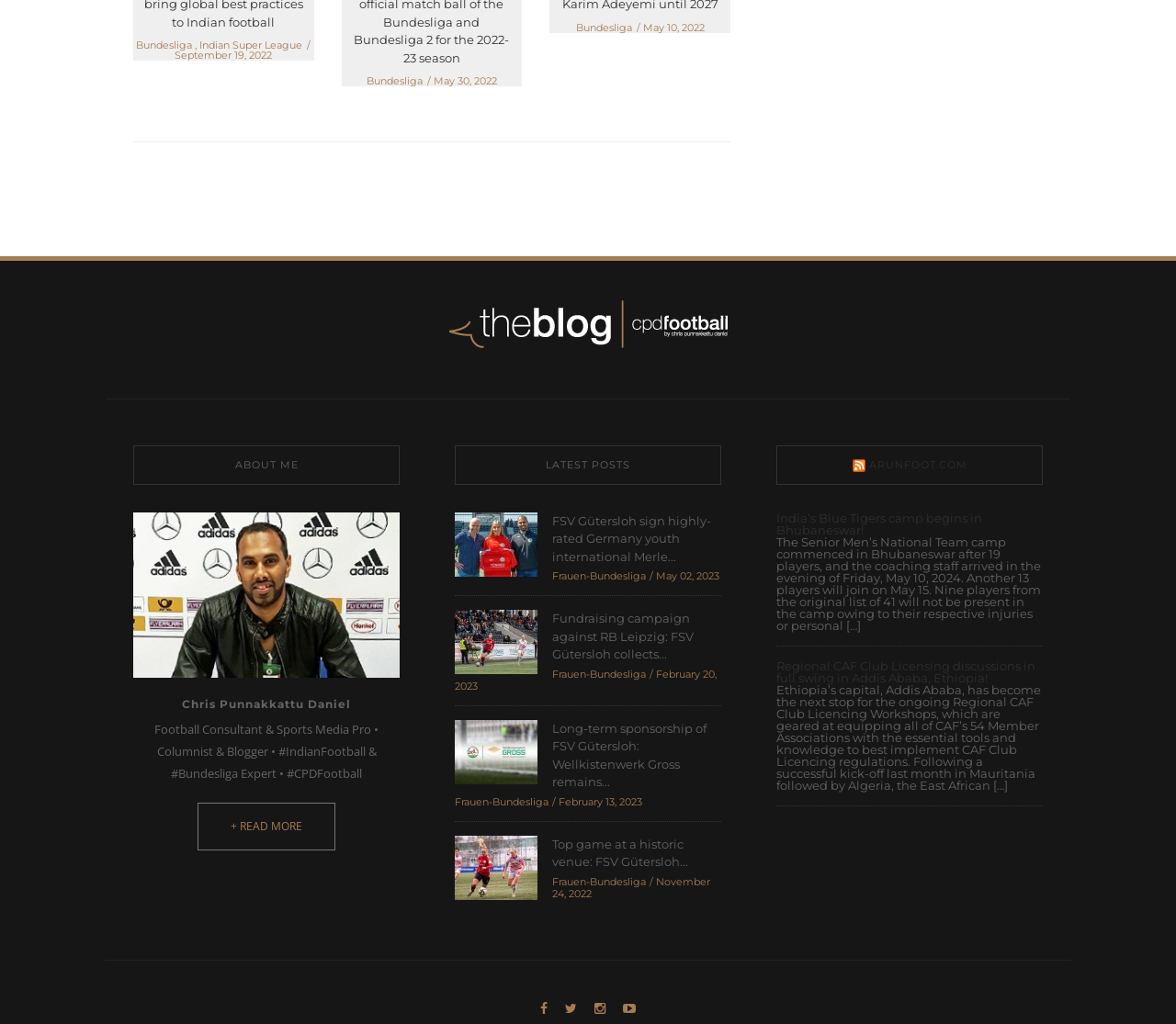From the element description Frauen-Bundesliga, predict the bounding box coordinates of the UI element. The coordinates must be specified in the format (top-left x, top-left y, bottom-right x, bottom-right y) and should be within the 0 to 1 range.

[0.47, 0.854, 0.549, 0.867]